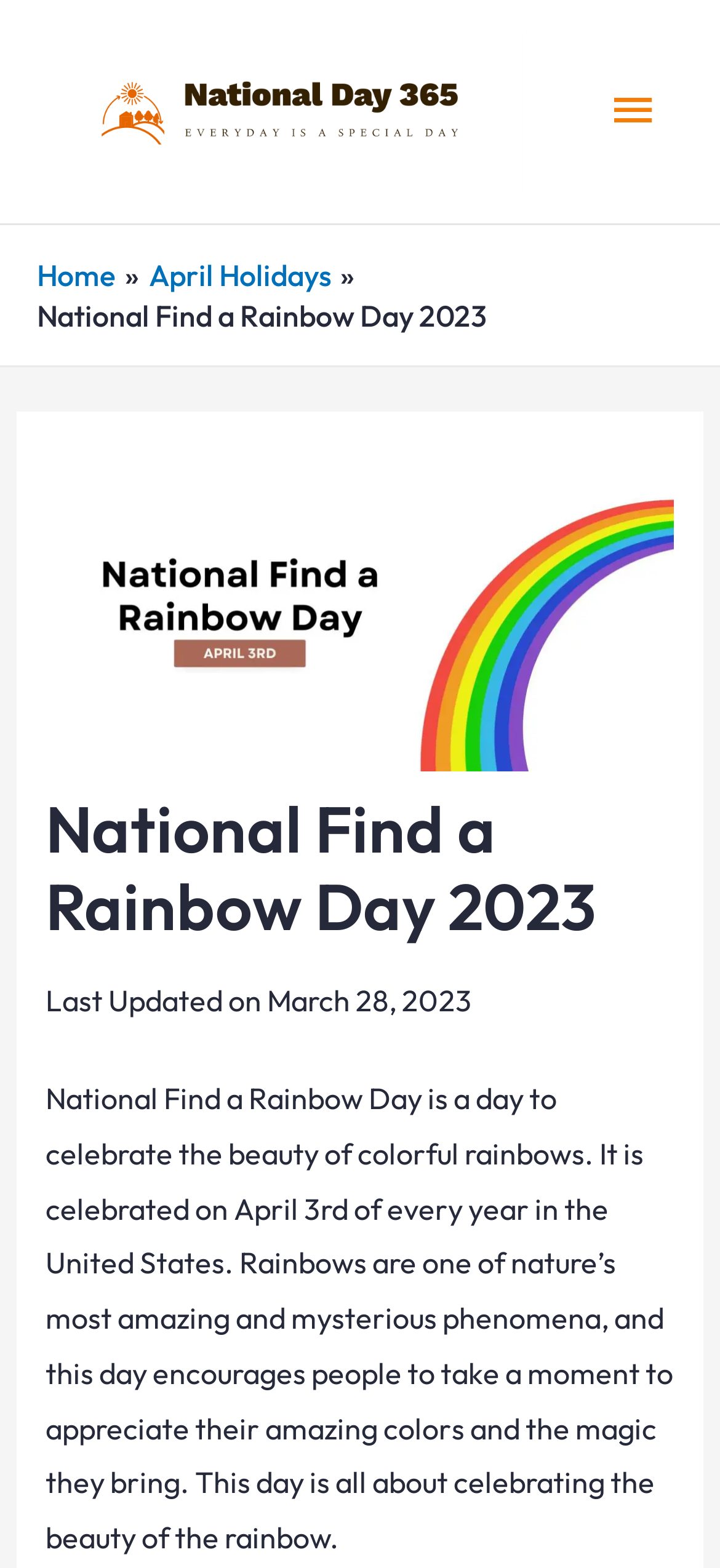Please find and generate the text of the main heading on the webpage.

National Find a Rainbow Day 2023